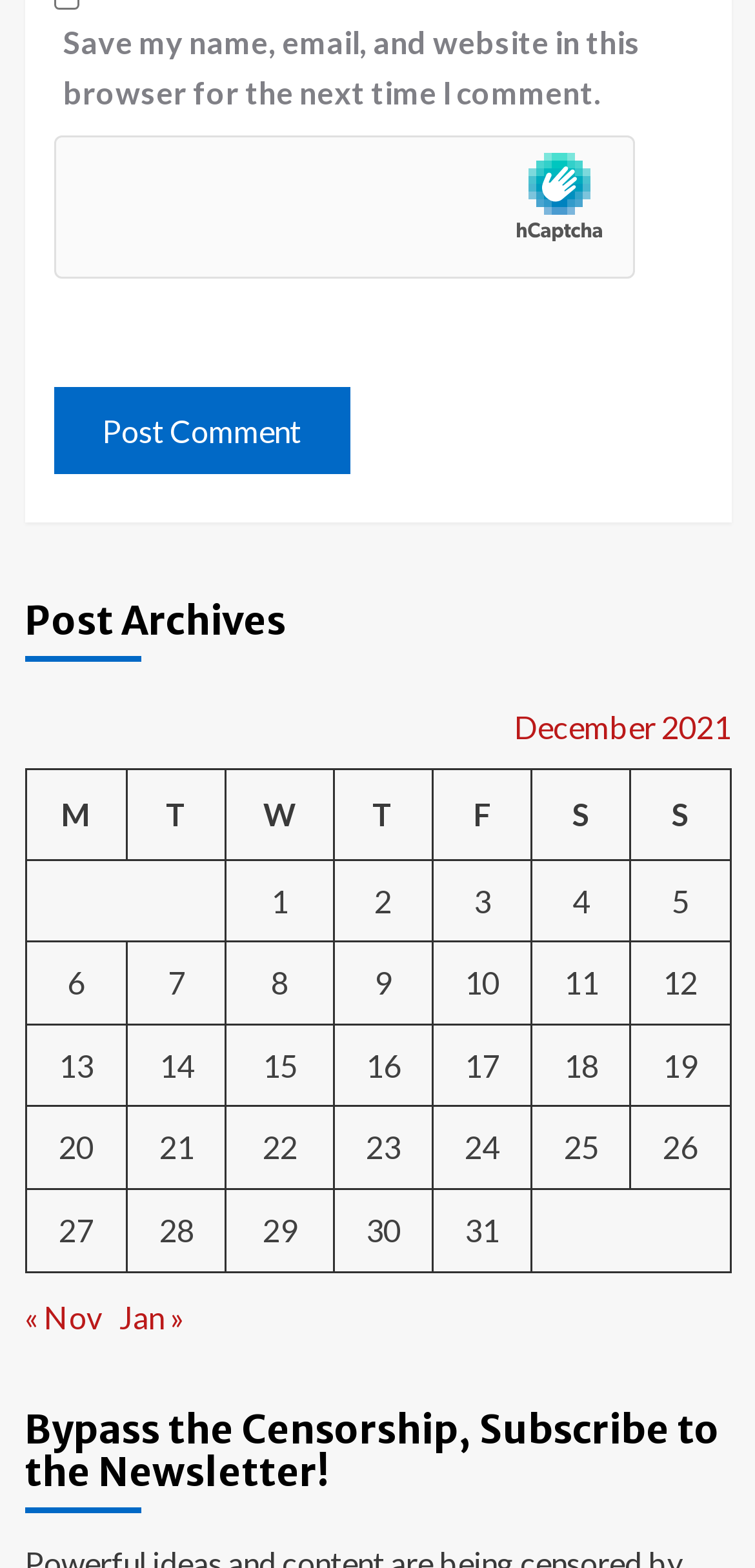Use a single word or phrase to answer the question: 
How many columns are in the table?

7